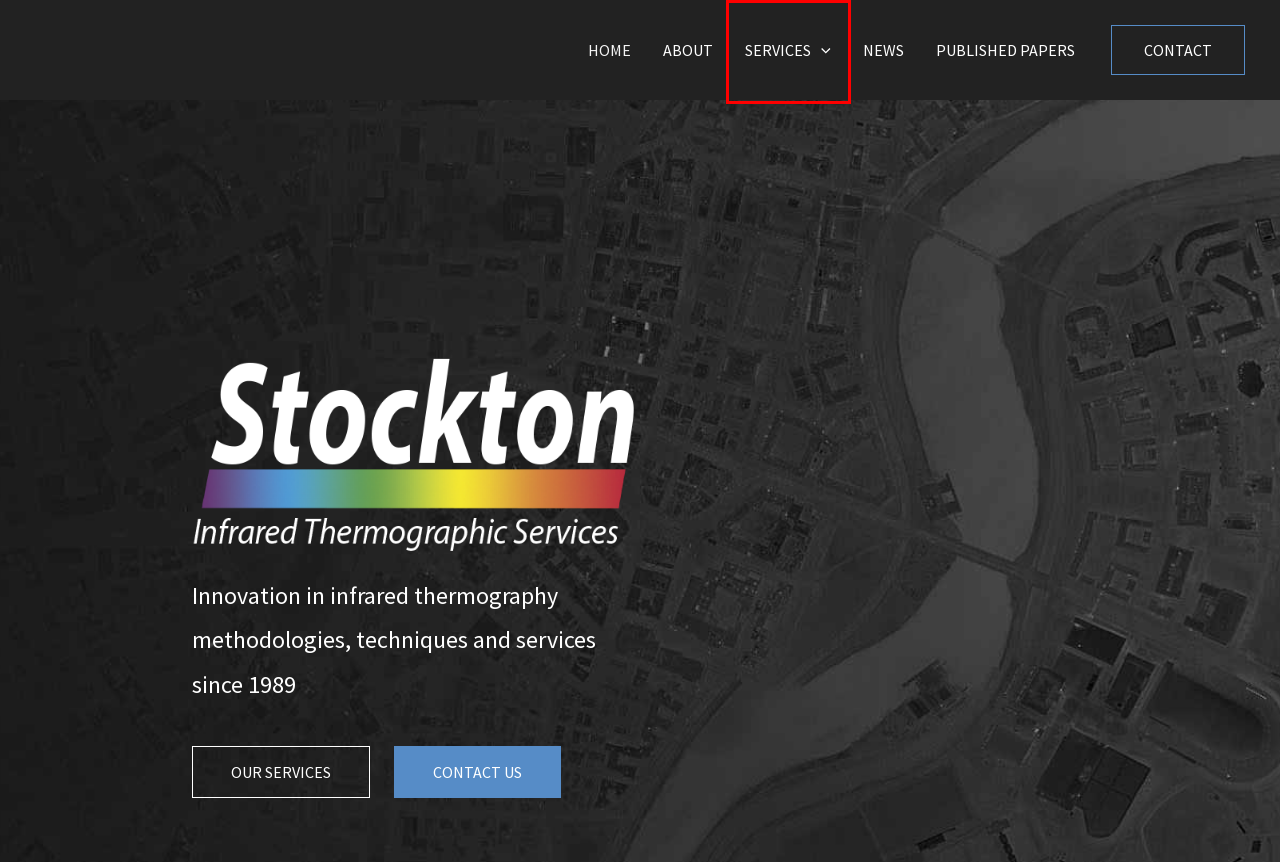Analyze the screenshot of a webpage that features a red rectangle bounding box. Pick the webpage description that best matches the new webpage you would see after clicking on the element within the red bounding box. Here are the candidates:
A. Privacy Policy | Stockton Infrared
B. Latest News & Updates | Stockton Infrared™
C. About Us | Stockton Infrared
D. Home - Electriscan
E. Published Papers | Stockton Infrared
F. Expert Infrared Building Inspection Services | BuildScanIR™
G. Contact Us | Stockton Infrared
H. Infrared Services | Stockton Infrared Thermographic Services, Inc.

H